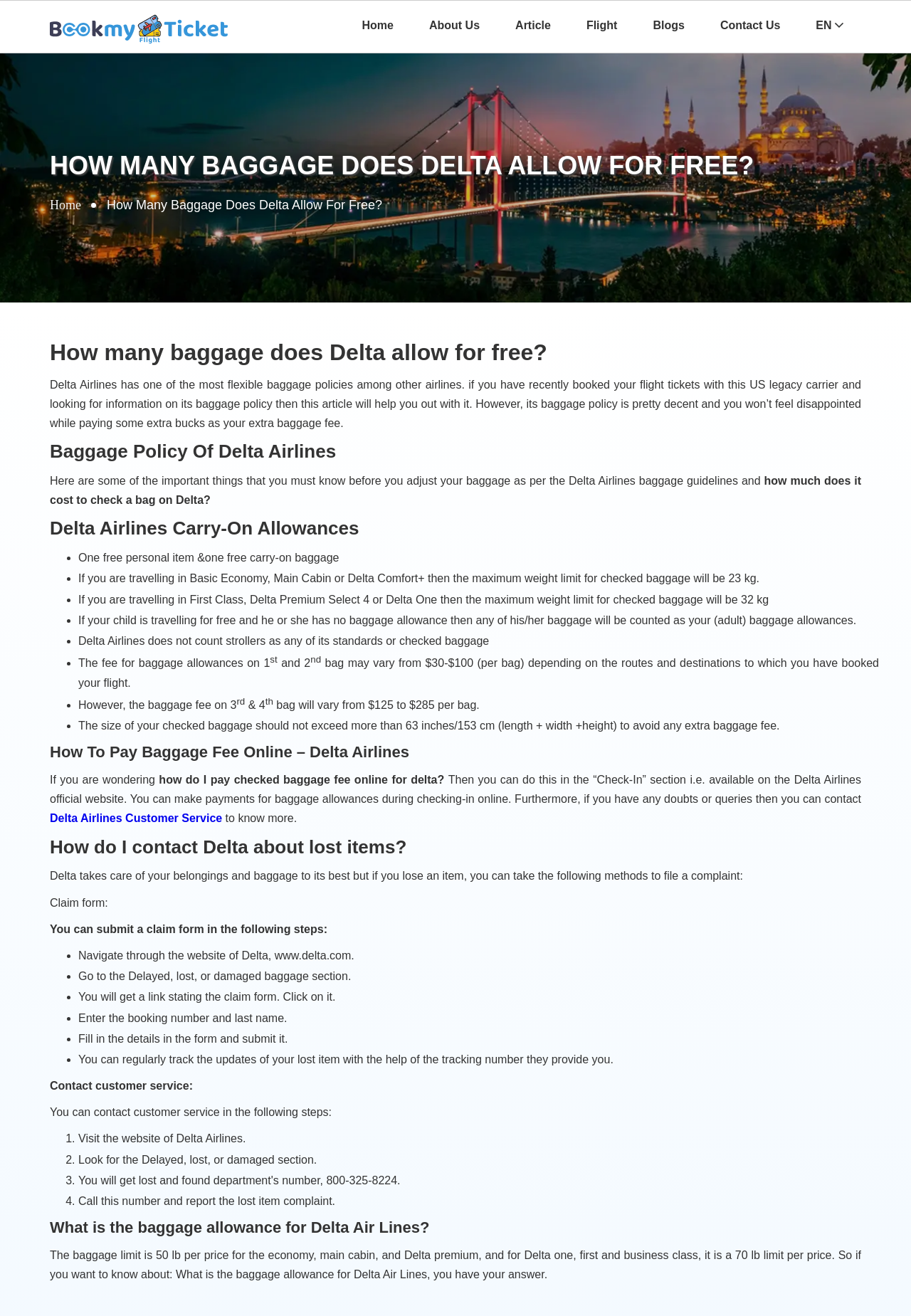Determine the bounding box coordinates for the region that must be clicked to execute the following instruction: "Click on 'EN'".

[0.876, 0.001, 0.945, 0.039]